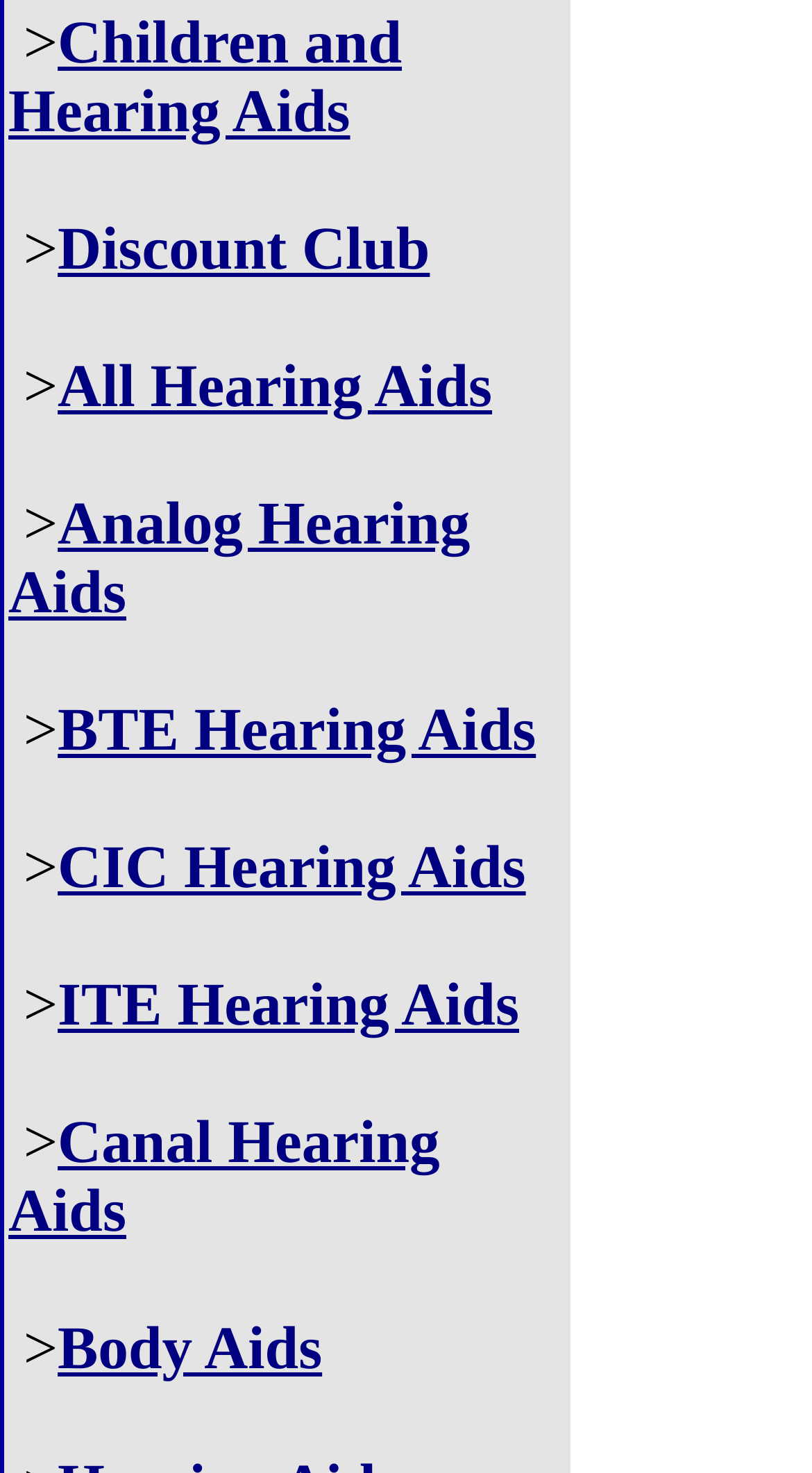Respond to the question below with a concise word or phrase:
Is there a 'Discount Club' section on the webpage?

Yes